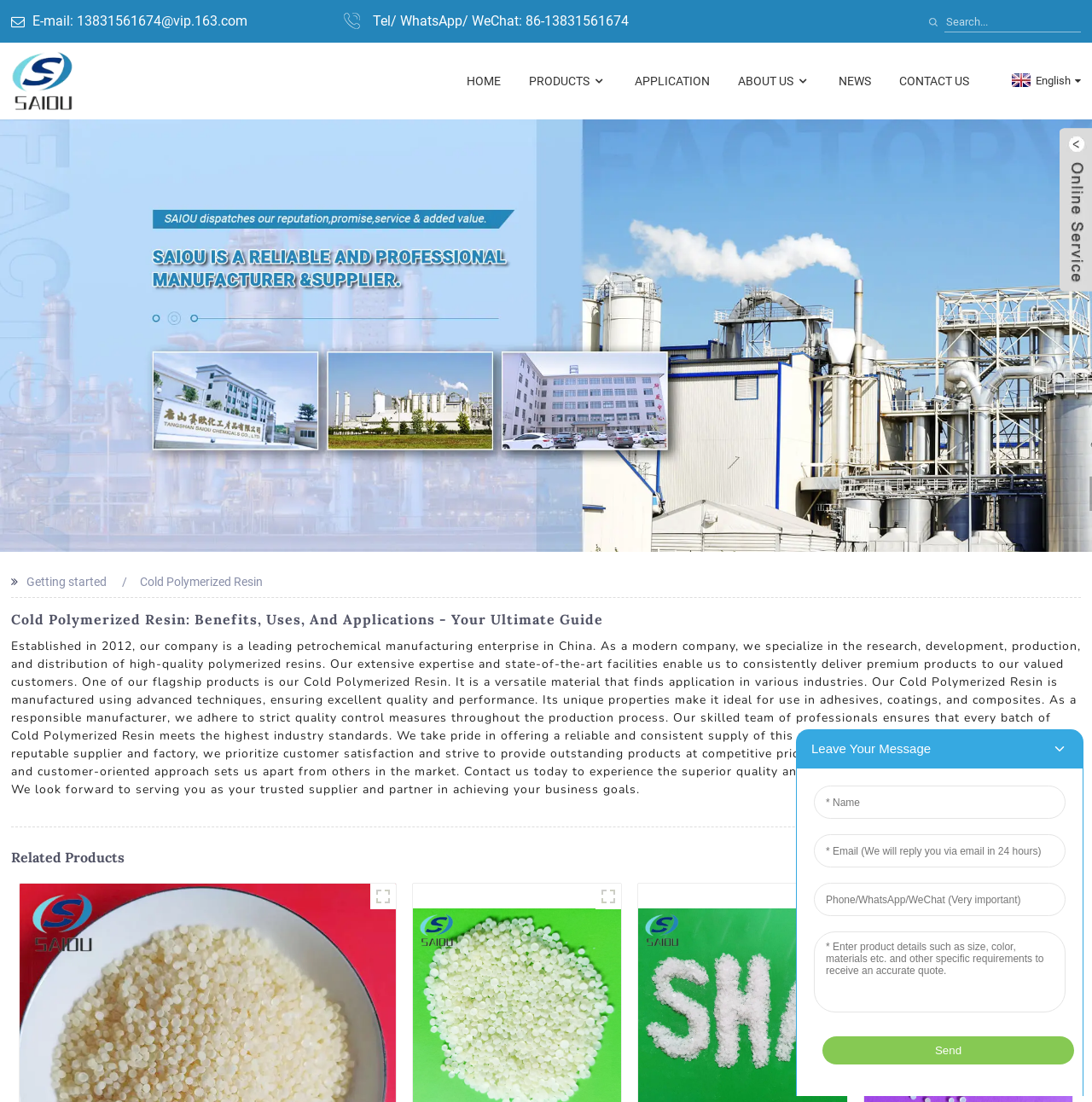Describe all visible elements and their arrangement on the webpage.

This webpage is about a China-based manufacturer and supplier of Cold Polymerized Resin, a versatile material used in various industries. At the top left corner, there is a logo and a contact information section, which includes an email address, phone number, and WhatsApp/WeChat number. Next to it, there is a search bar. 

The top navigation menu consists of seven links: HOME, PRODUCTS, APPLICATION, ABOUT US, NEWS, CONTACT US, and a language selection option. 

Below the navigation menu, there is a large banner image that spans the entire width of the page. 

The main content section starts with a heading that reads "Cold Polymerized Resin: Benefits, Uses, And Applications - Your Ultimate Guide". This is followed by a brief introduction to the company, which describes its history, expertise, and commitment to quality. The company specializes in the research, development, production, and distribution of high-quality polymerized resins, with Cold Polymerized Resin being one of its flagship products. 

The webpage also features a section titled "Related Products", which lists several links to other products, including C5 Hydrocarbon Resin SHR-18 Series for Adhesive, SOR145-146-1, Hydrogenated Hydrocarbon Resin-SHA158 Series, and Hydrogenated-Hydrocarbon-Resin-SHA158-series1. 

At the bottom of the page, there is an iframe that takes up most of the width.